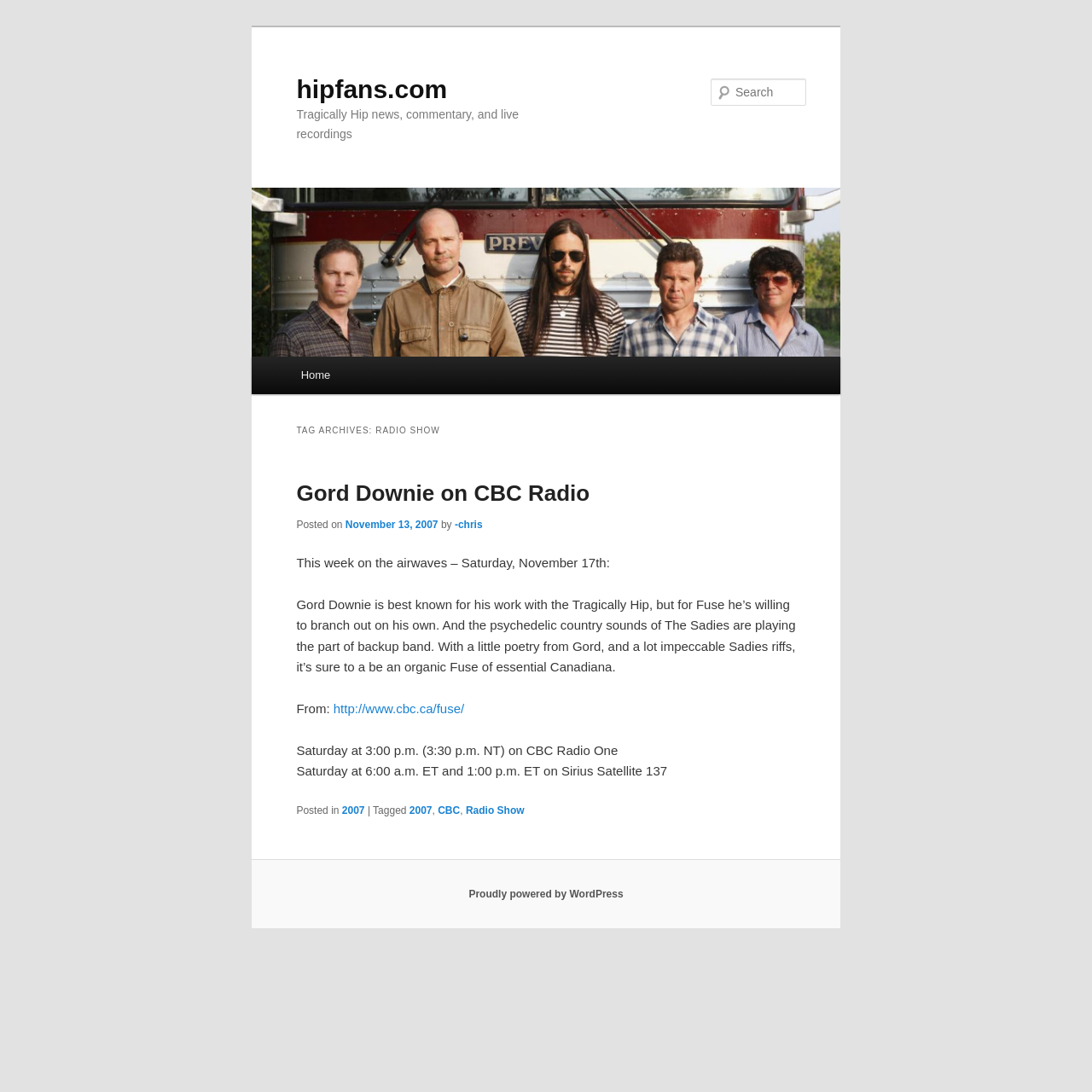What is the name of the website?
Look at the screenshot and respond with one word or a short phrase.

hipfans.com